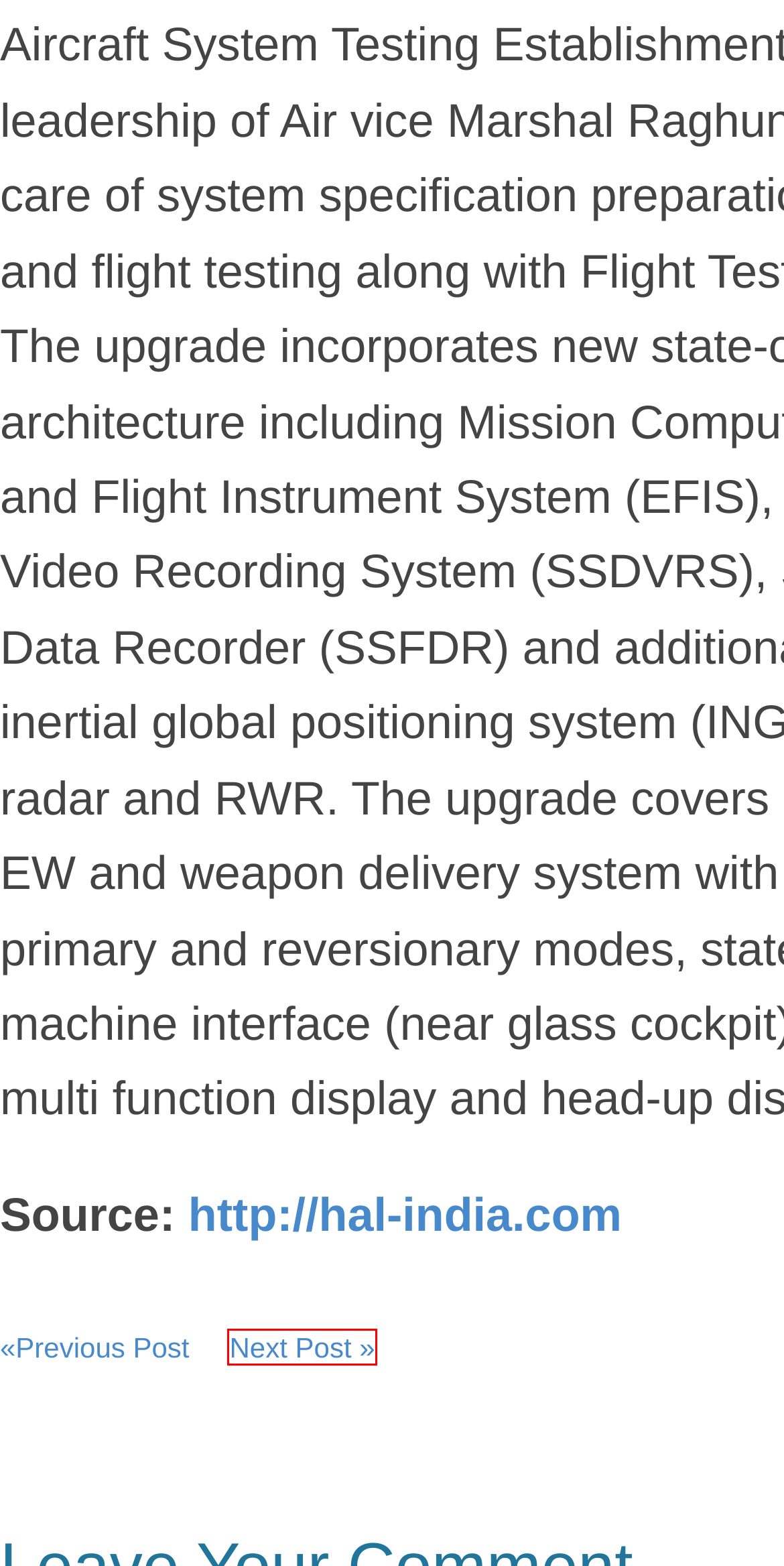Look at the screenshot of a webpage, where a red bounding box highlights an element. Select the best description that matches the new webpage after clicking the highlighted element. Here are the candidates:
A. Member’s Column | Aero Journal India
B. Reusable rockets for space travel | Aero Journal India
C. February | 2013 | Aero Journal India
D. December | 2013 | Aero Journal India
E. January | 2019 | Aero Journal India
F. July | 2015 | Aero Journal India
G. New testing range for missiles soon: Antony  | Aero Journal India
H. March | 2013 | Aero Journal India

G